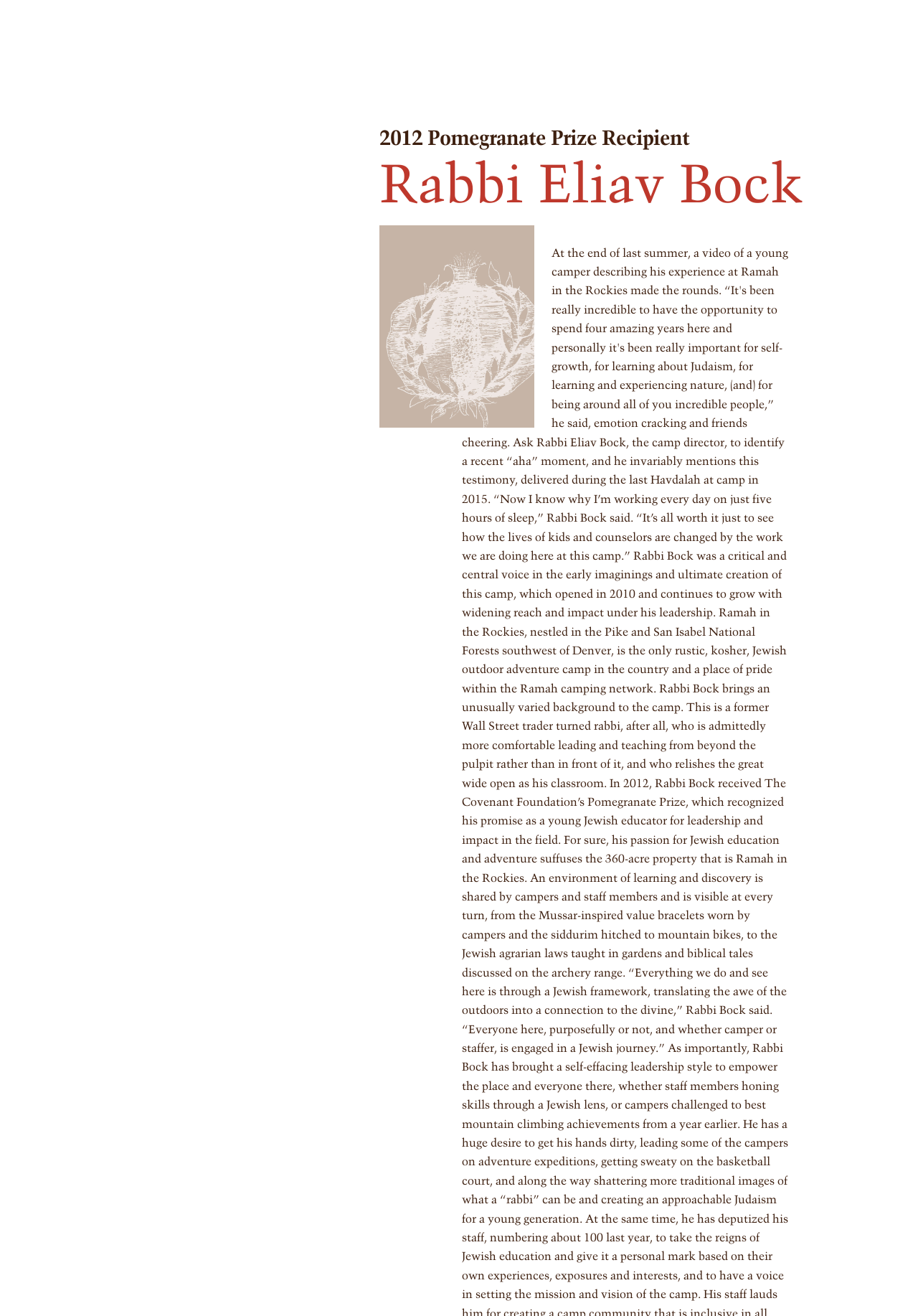Identify the bounding box coordinates of the element to click to follow this instruction: 'Apply for a grant'. Ensure the coordinates are four float values between 0 and 1, provided as [left, top, right, bottom].

[0.717, 0.0, 0.826, 0.015]